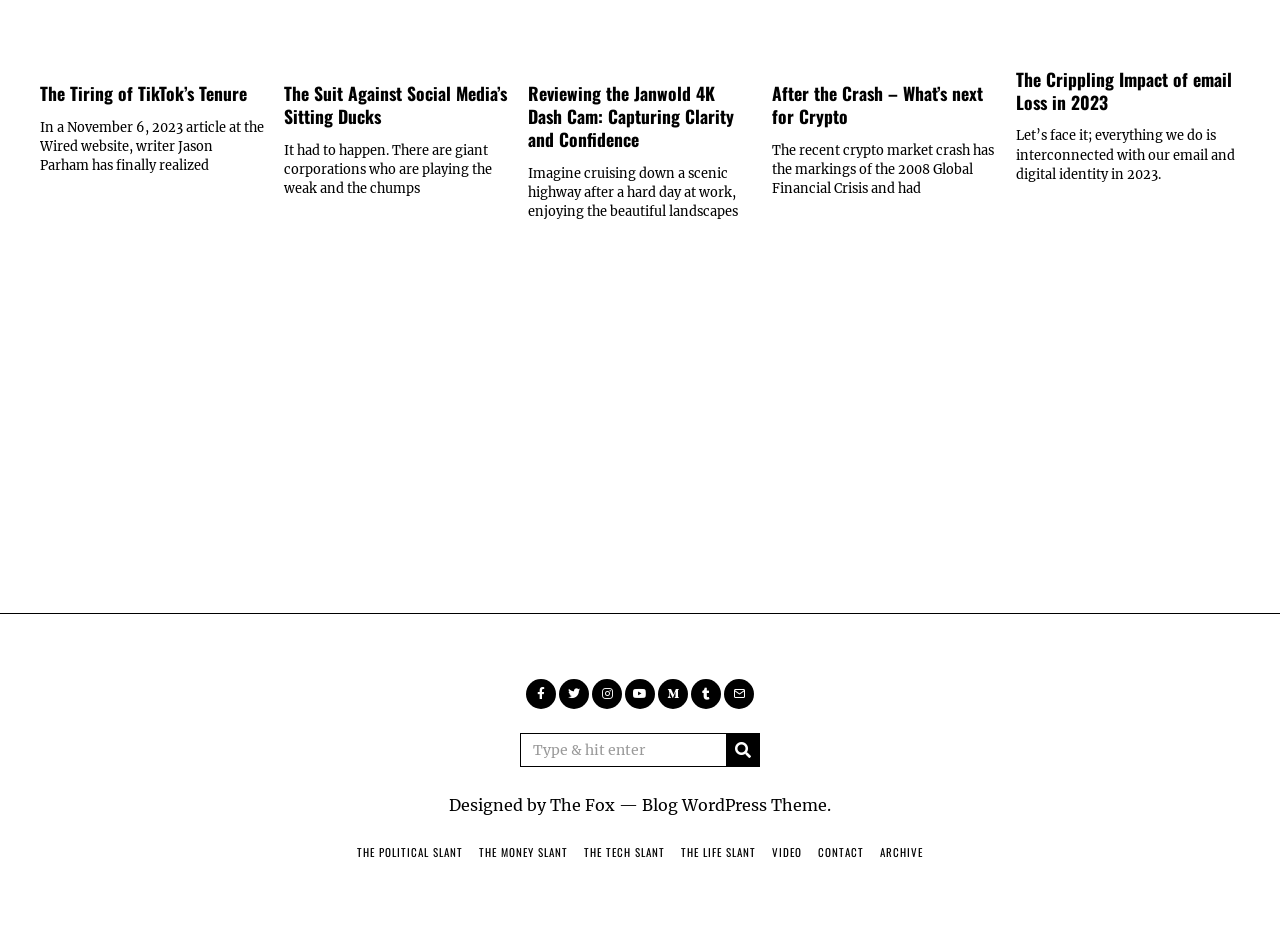Show the bounding box coordinates of the element that should be clicked to complete the task: "Click on the 'THE POLITICAL SLANT' link".

[0.279, 0.908, 0.362, 0.925]